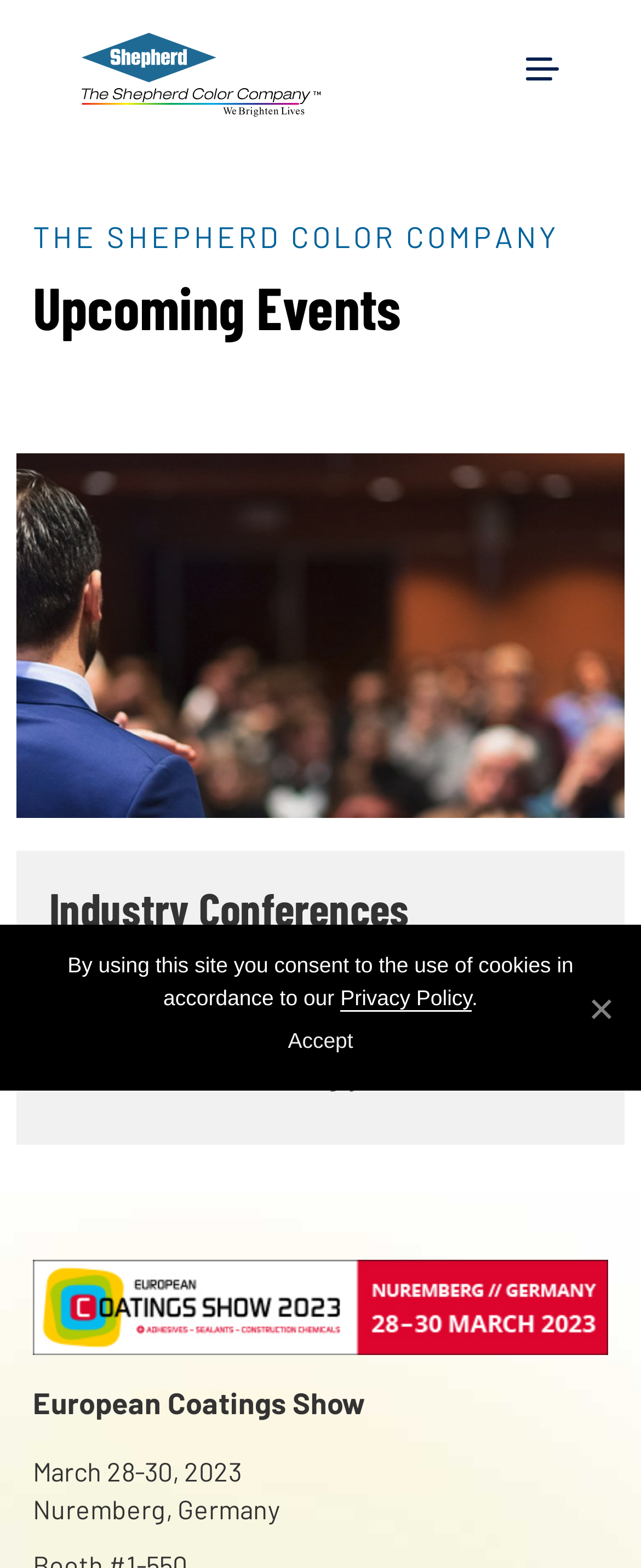Respond to the question below with a concise word or phrase:
When is the European Coatings Show taking place?

March 28-30, 2023